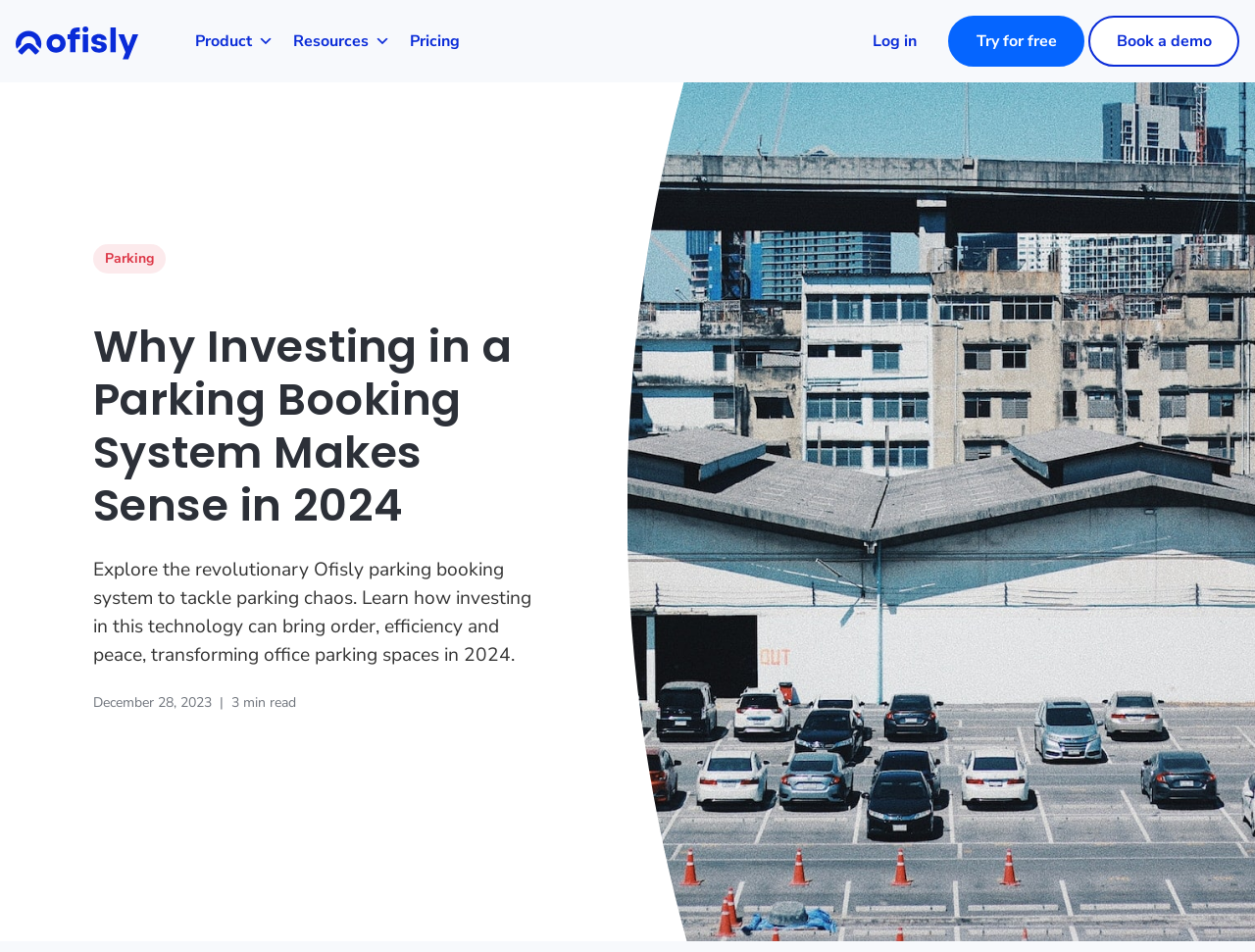Could you provide the bounding box coordinates for the portion of the screen to click to complete this instruction: "Click on the 'Book a demo' button"?

[0.878, 0.022, 0.977, 0.065]